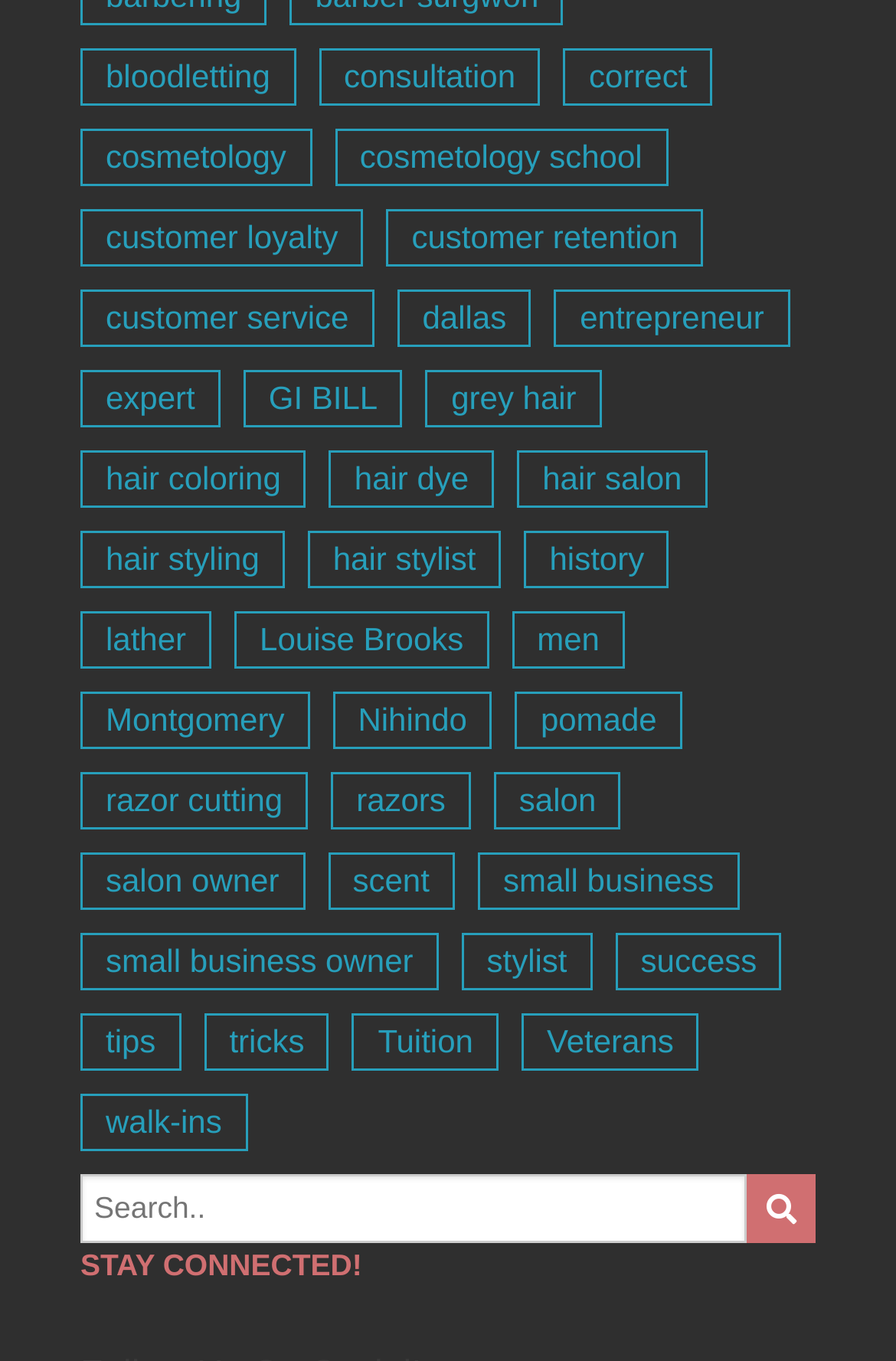Find the bounding box of the element with the following description: "consultation". The coordinates must be four float numbers between 0 and 1, formatted as [left, top, right, bottom].

[0.355, 0.035, 0.603, 0.077]